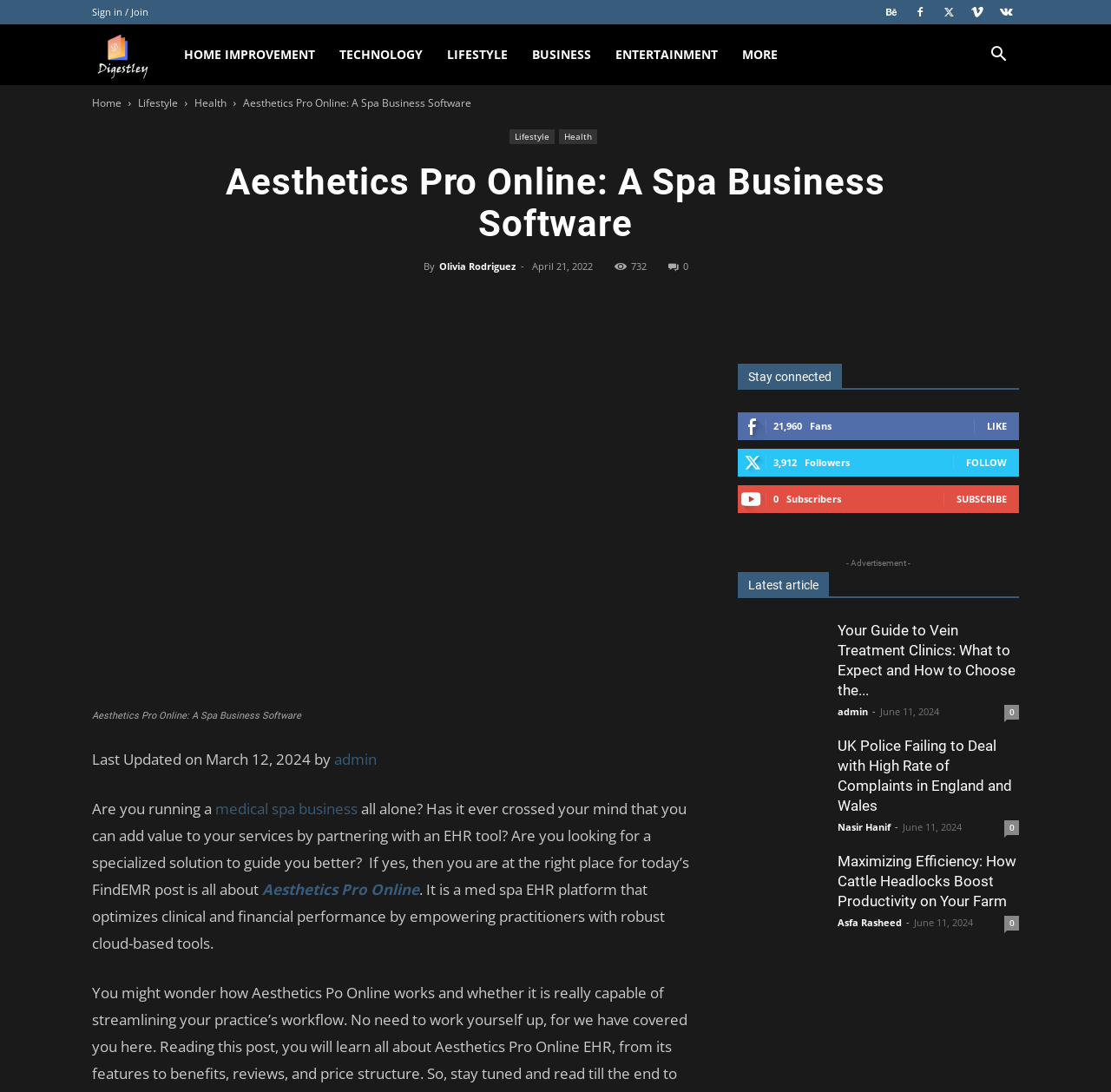What is the topic of the latest article?
Please give a detailed and elaborate answer to the question.

The latest article on the webpage is about Vein Treatment Clinics, with a title 'Your Guide to Vein Treatment Clinics: What to Expect and How to Choose the...'.